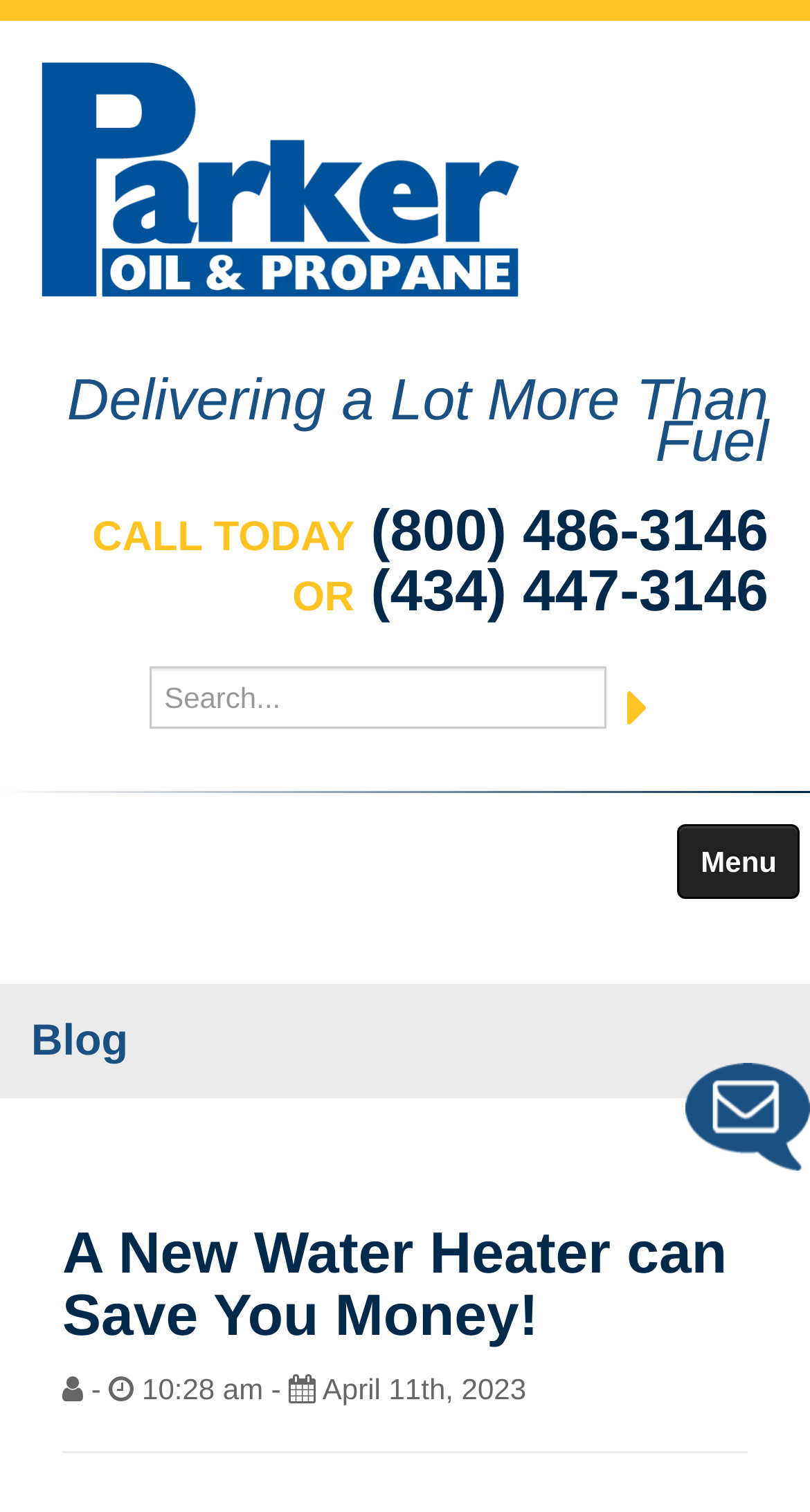Generate a comprehensive description of the contents of the webpage.

The webpage appears to be a promotional page for Parker Oil & Propane, highlighting the benefits of upgrading to a new water heater during "Earth Month" in April. 

At the top left corner, there is a Parker Oil & Propane logo, accompanied by the company's slogan "Delivering a Lot More Than Fuel". Below the logo, there is a call-to-action section with two phone numbers, "(800) 486-3146" and "(434) 447-3146", separated by the text "OR". 

To the right of the call-to-action section, there is a search bar with a placeholder text "Search..." and a button next to it. Above the search bar, there is a menu button labeled "Menu". 

The main content of the page is divided into two sections. On the left side, there is a vertical navigation menu with links to various pages, including "About Us", "Services", "My Account", "Contact Us", "Become a Customer", and "Blog". 

On the right side, there is a blog post titled "A New Water Heater can Save You Money!" with a publication date "April 11th, 2023" and a timestamp "10:28 am". The blog post is separated from the navigation menu by a horizontal separator. 

At the bottom right corner, there is a small image of a mobile slide-out menu.